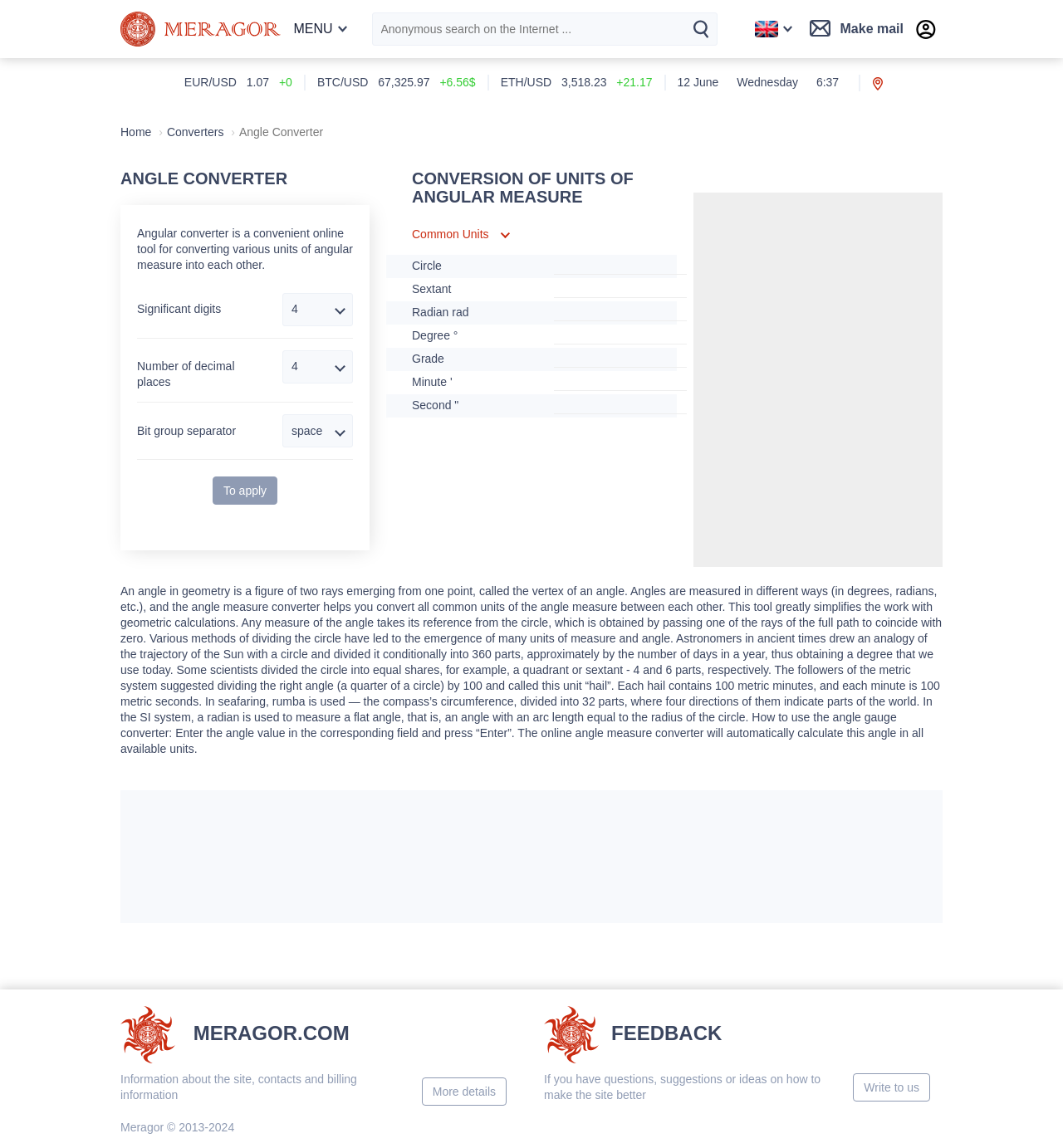Generate a comprehensive description of the webpage content.

The webpage is an online angle measure converter that allows users to quickly convert angle measure units from one to another. At the top left corner, there is a logo "MERAGOR" with a link to the homepage. Next to it, there is a menu button. On the top right corner, there is a search bar with a button and a language selection dropdown menu.

Below the top section, there is a header that reads "ANGLE CONVERTER" in a large font. Underneath, there is a brief description of the angular converter, which is a convenient online tool for converting various units of angular measure into each other.

The main content of the webpage is divided into two sections. The left section has a table with three rows, each containing a label and a dropdown menu or a combobox. The labels are "Significant digits", "Number of decimal places", and "Bit group separator". The right section has a header that reads "CONVERSION OF UNITS OF ANGULAR MEASURE" and a list of common units of angular measure, including Circle, Sextant, Radian, Degree, Grade, and Second. Each unit has a corresponding textbox where users can input the angle value.

Below the main content, there is a long paragraph that explains what an angle is, how it is measured, and the history of angle measurement units. The paragraph also provides instructions on how to use the angle measure converter.

At the bottom of the webpage, there are three sections. The first section has a heading "MERAGOR.COM" with a link to the site's information, contacts, and billing information. The second section has a heading "FEEDBACK" with a link to provide feedback or suggestions on how to improve the site. The third section has a copyright notice "Meragor © 2013-2024".